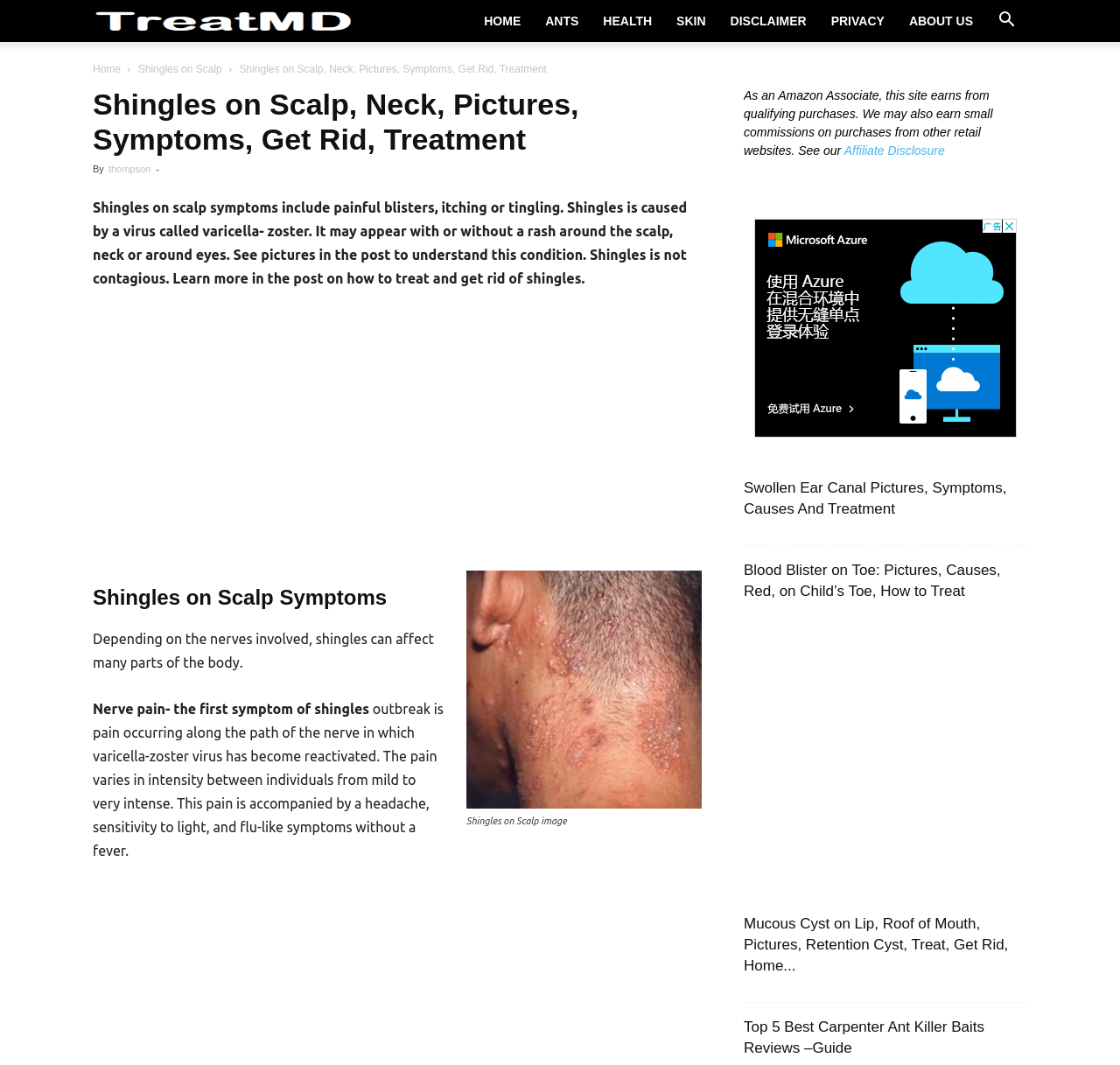Find the bounding box coordinates of the element to click in order to complete the given instruction: "Go to 'HOME' page."

[0.421, 0.0, 0.476, 0.039]